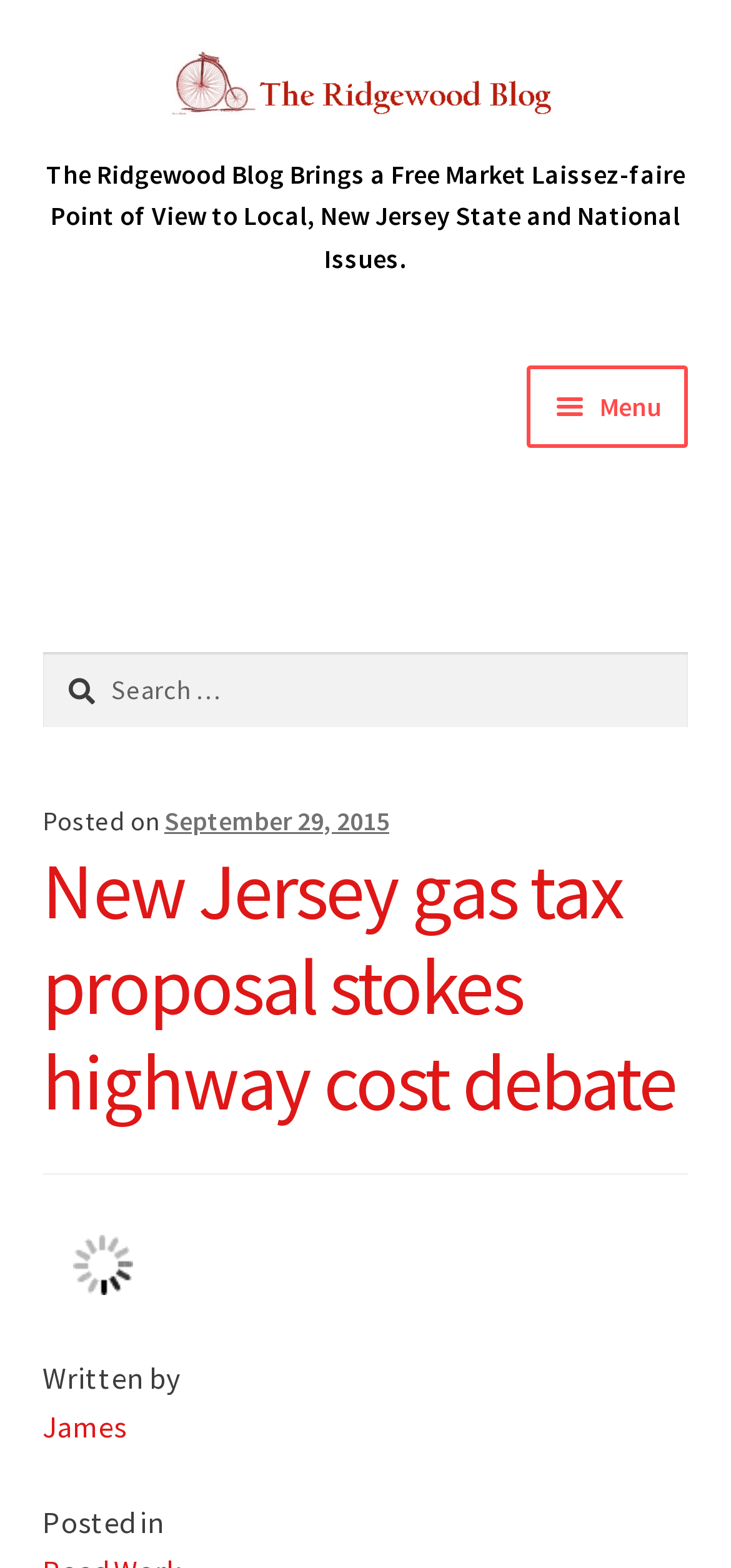Identify the bounding box of the UI element described as follows: "ADVERTISING". Provide the coordinates as four float numbers in the range of 0 to 1 [left, top, right, bottom].

[0.058, 0.575, 0.942, 0.633]